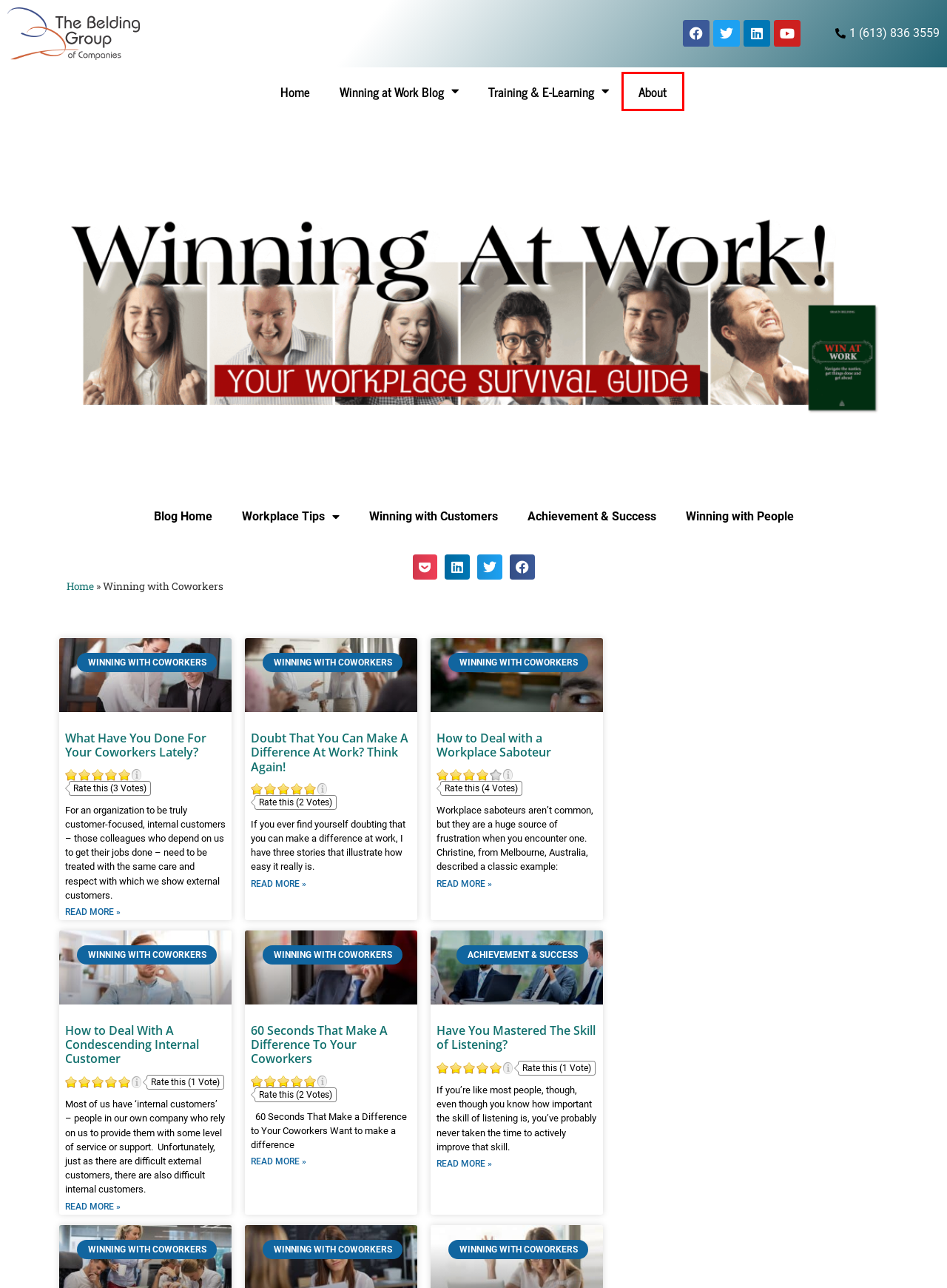You have a screenshot showing a webpage with a red bounding box around a UI element. Choose the webpage description that best matches the new page after clicking the highlighted element. Here are the options:
A. workplace tips
B. Achievement & Success Archives - The Belding Group
C. Doubt That You Can Make A Difference At Work? Think Again! -
D. Have You Mastered The Skill of Listening? -
E. What Have You Done For Your Coworkers Lately? -
F. About - The Belding Group
G. How to Deal With A Condescending Internal Customer -
H. Winning at Work Blog - The Belding Group

F